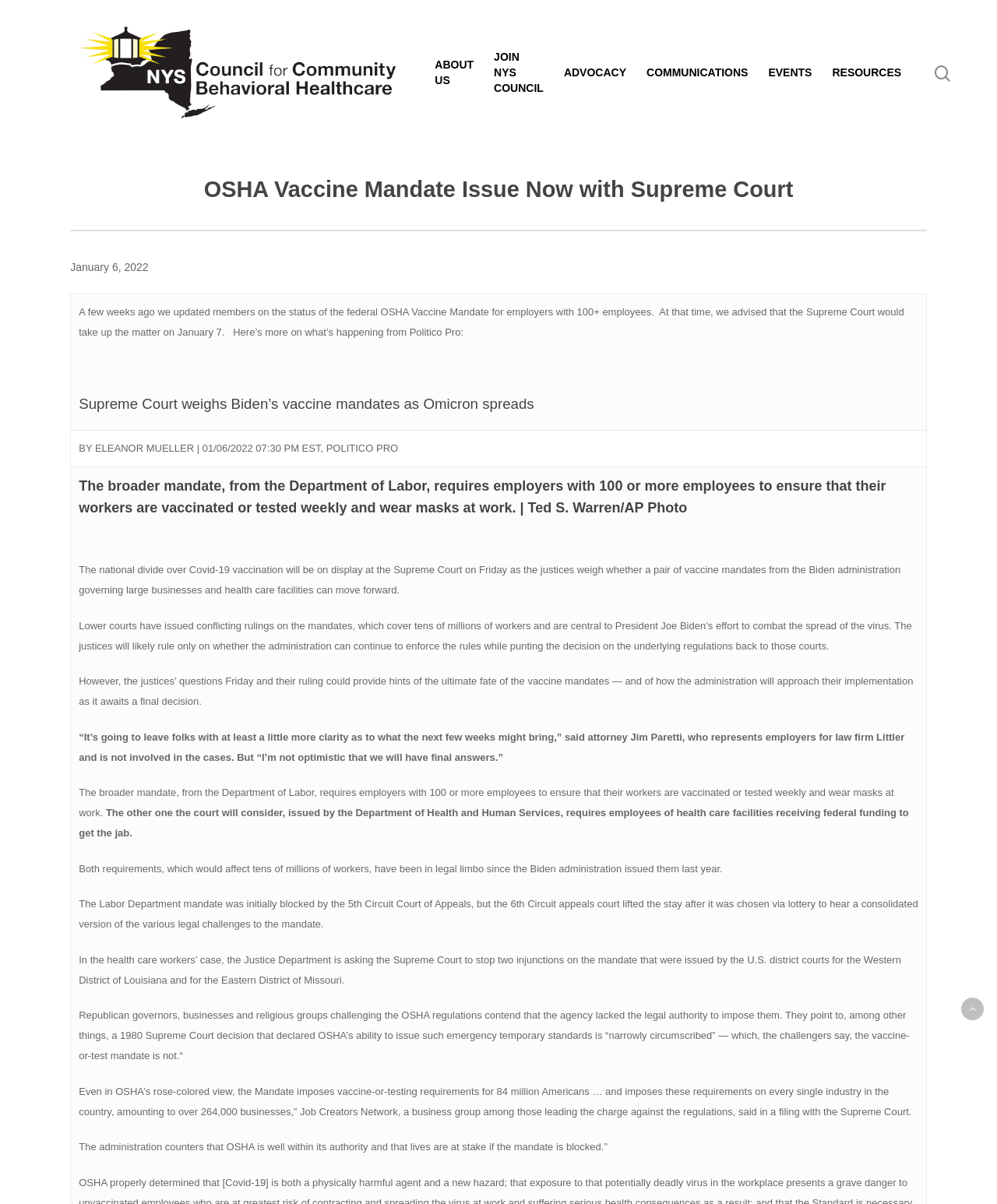Examine the image and give a thorough answer to the following question:
Who is the author of the article?

I found the author of the article by looking at the gridcell element that says 'BY ELEANOR MUELLER | 01/06/2022 07:30 PM EST, POLITICO PRO' which is located below the main heading.